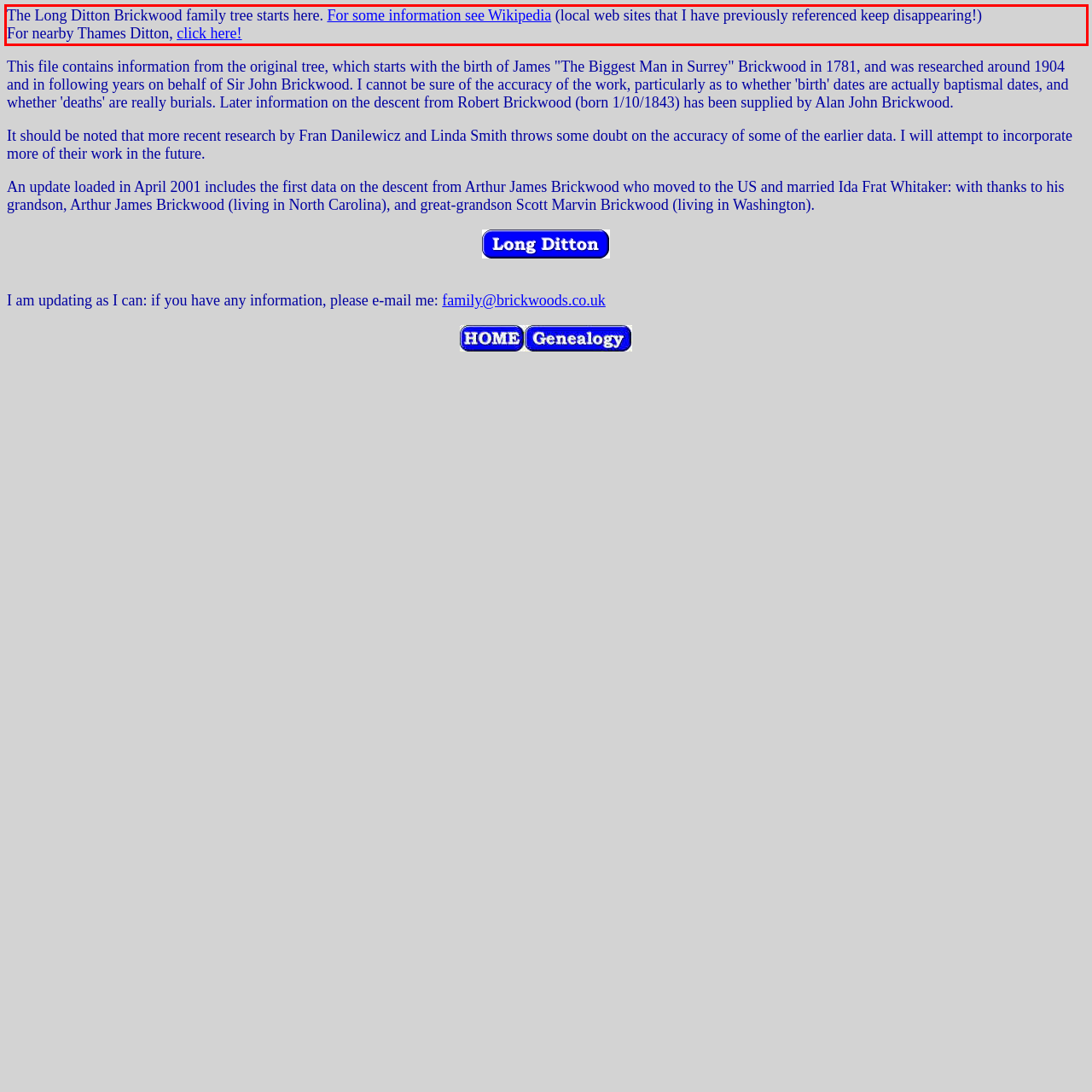You have a screenshot with a red rectangle around a UI element. Recognize and extract the text within this red bounding box using OCR.

The Long Ditton Brickwood family tree starts here. For some information see Wikipedia (local web sites that I have previously referenced keep disappearing!) For nearby Thames Ditton, click here!